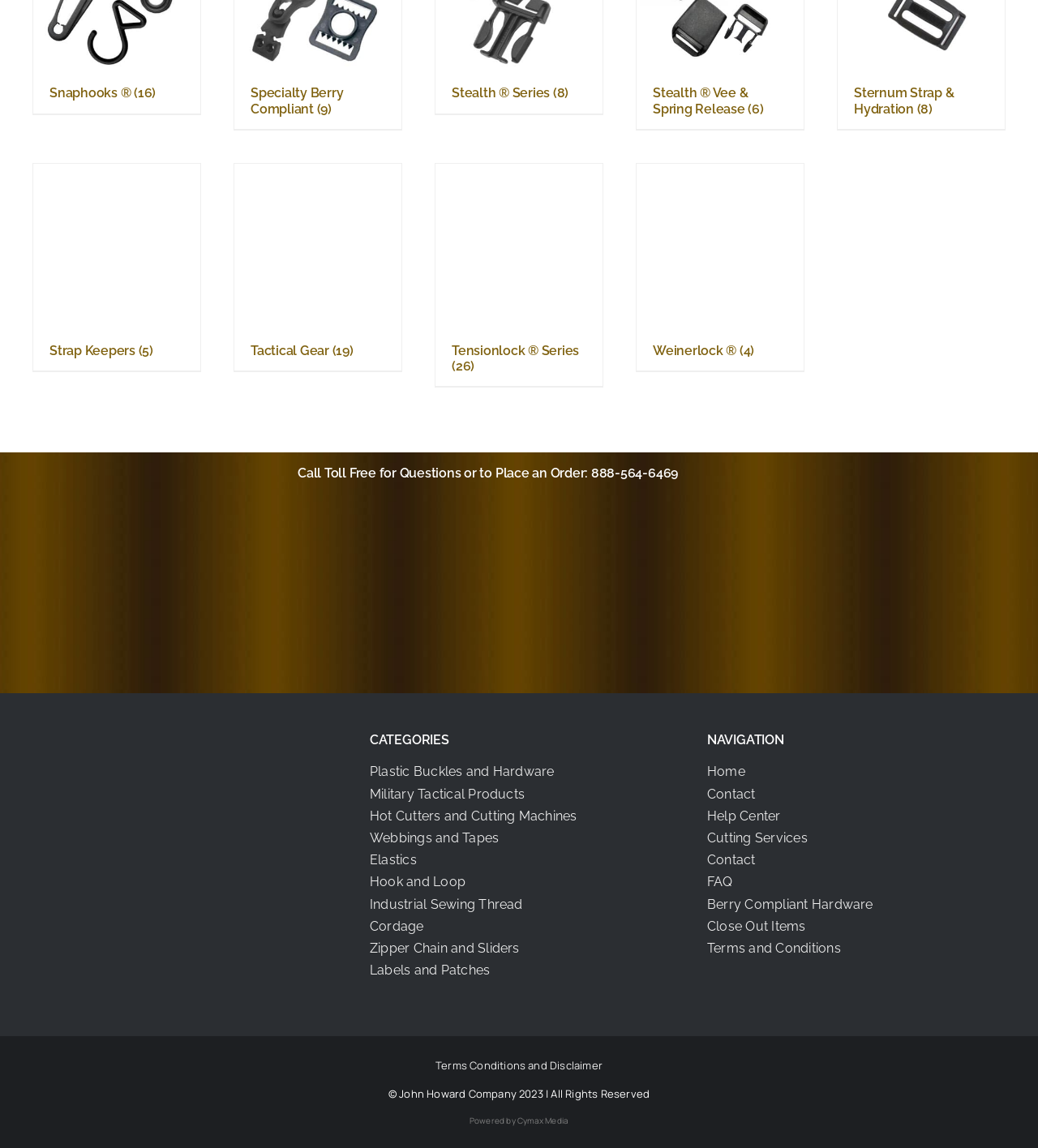What is the name of the product category that has 26 products?
Can you give a detailed and elaborate answer to the question?

I looked at the heading elements that list product categories and found one that says 'Tensionlock ® Series (26)', which indicates that this category has 26 products.